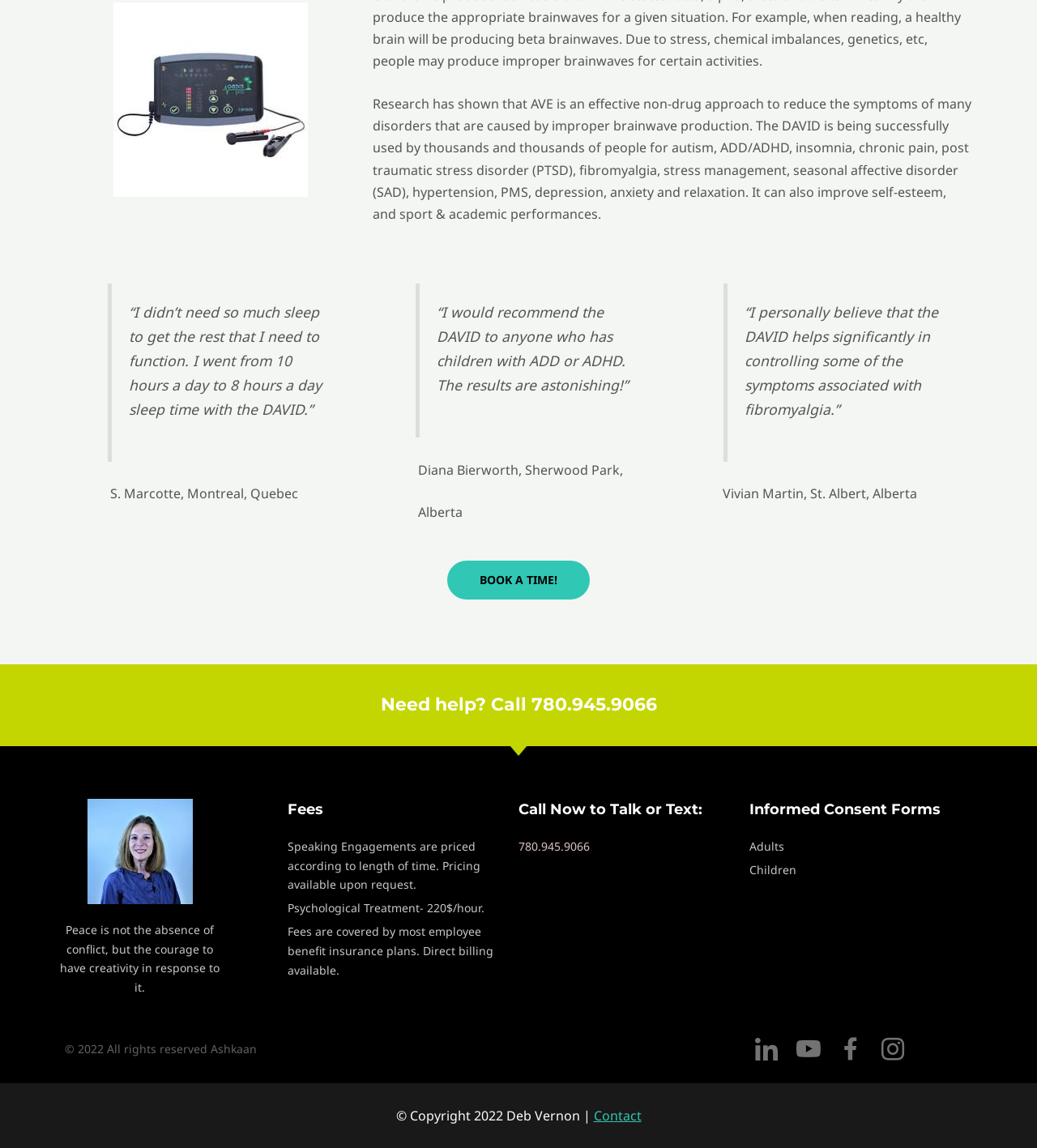Determine the bounding box coordinates of the clickable region to carry out the instruction: "Click the 'BOOK A TIME!' button".

[0.431, 0.488, 0.569, 0.522]